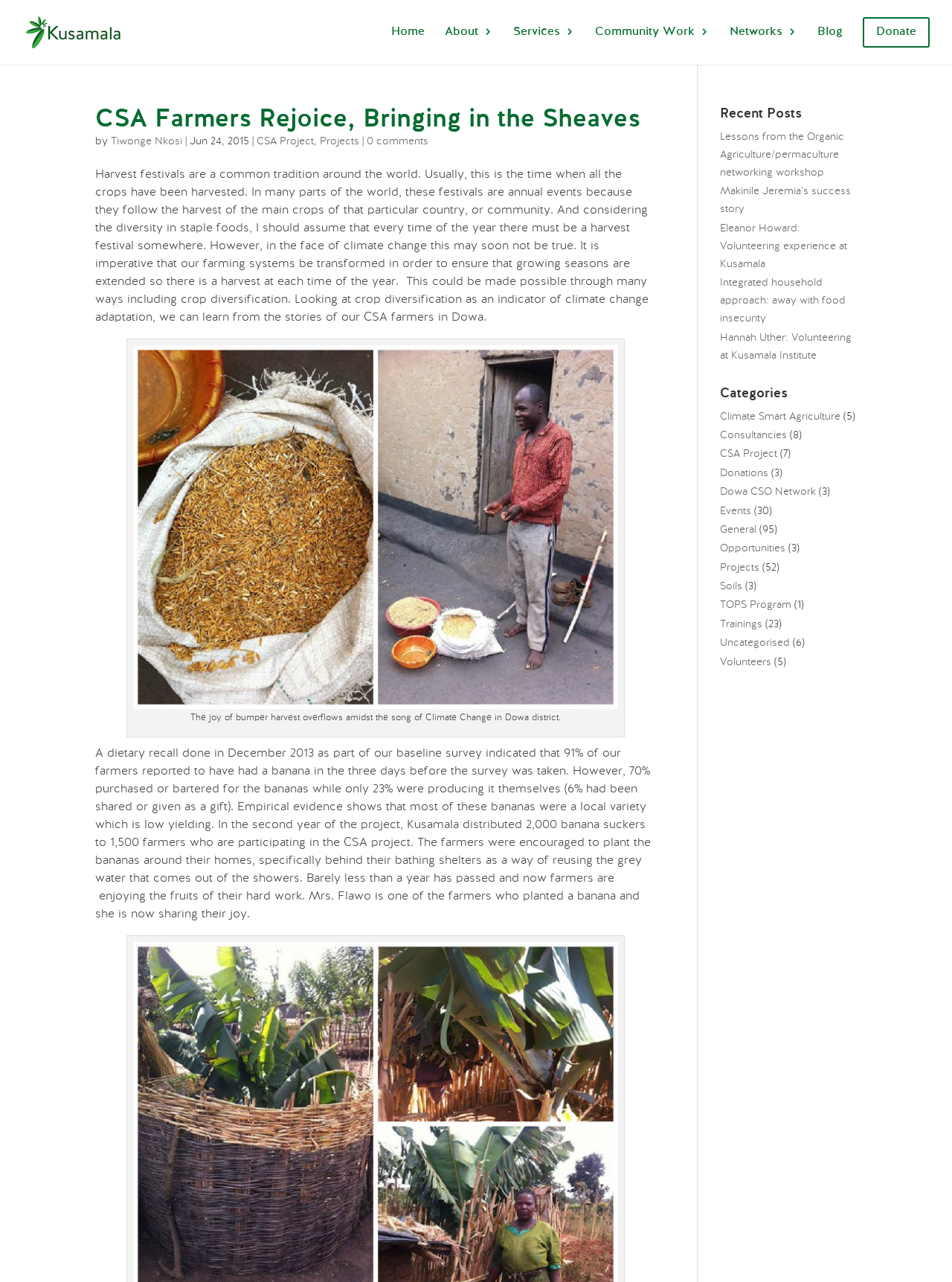Construct a comprehensive caption that outlines the webpage's structure and content.

The webpage is about the Kusamala Institute of Agriculture and Ecology, with a focus on harvest festivals and climate change. At the top, there is a navigation menu with links to "Home", "About", "Services", "Community Work", "Networks", "Blog", and "Donate". Below the navigation menu, there is a heading "CSA Farmers Rejoice, Bringing in the Sheaves" followed by a subheading with the author's name, date, and categories.

The main content of the page is a blog post discussing harvest festivals and their significance in the face of climate change. The post is divided into two sections, with the first section discussing the importance of harvest festivals and how they are affected by climate change. The second section shares a success story of a farmer who benefited from the CSA project.

There are two images on the page, one of which is a collage of rice fields, and the other is not described. The images are placed within the blog post, with the first image appearing after the first section of the text, and the second image appearing after the second section.

On the right-hand side of the page, there is a sidebar with several sections. The first section is titled "Recent Posts" and lists five recent blog posts with links to each post. The second section is titled "Categories" and lists 15 categories with links to each category, along with the number of posts in each category.

Overall, the webpage has a clean and organized layout, with a focus on sharing information about harvest festivals, climate change, and the work of the Kusamala Institute of Agriculture and Ecology.